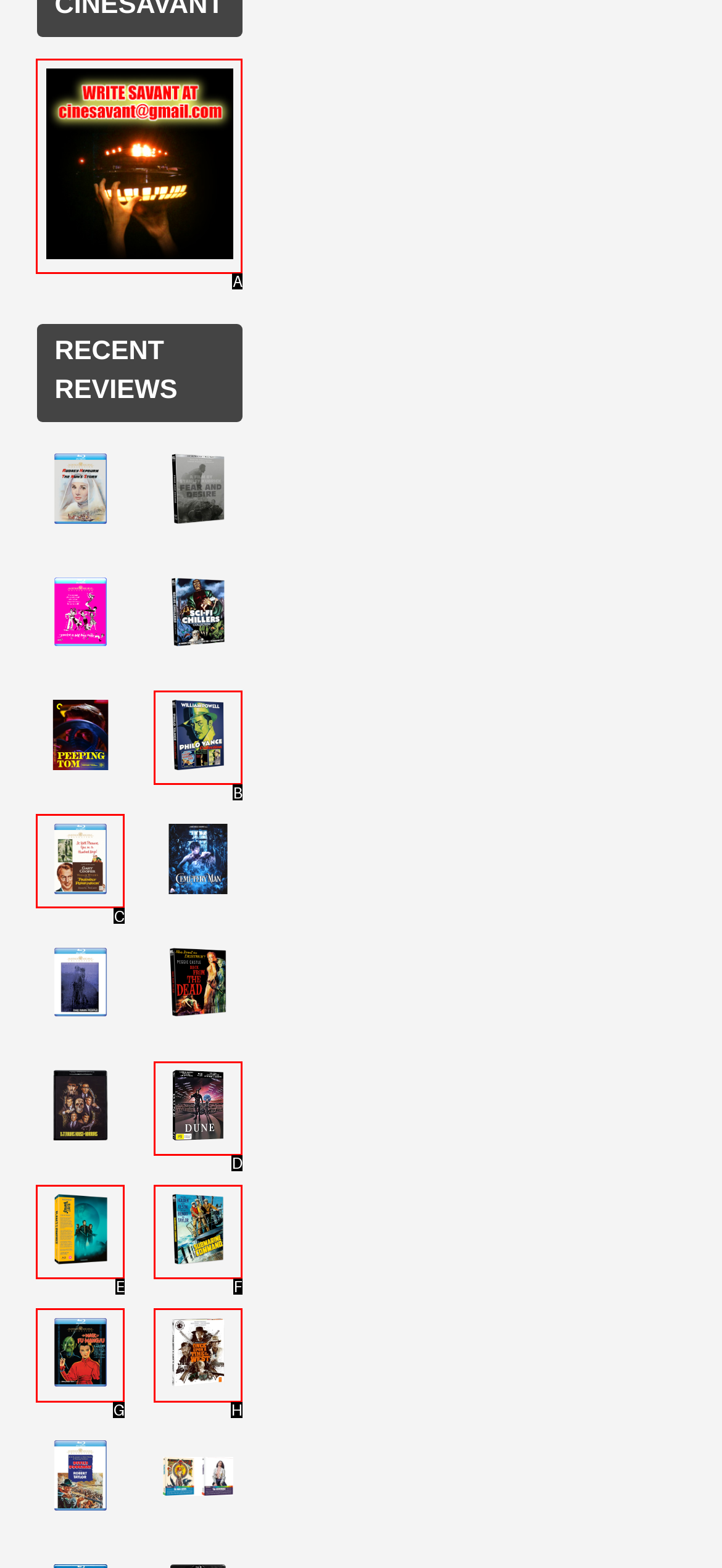Identify the option that corresponds to: alt="Friendly Persuasion"
Respond with the corresponding letter from the choices provided.

C